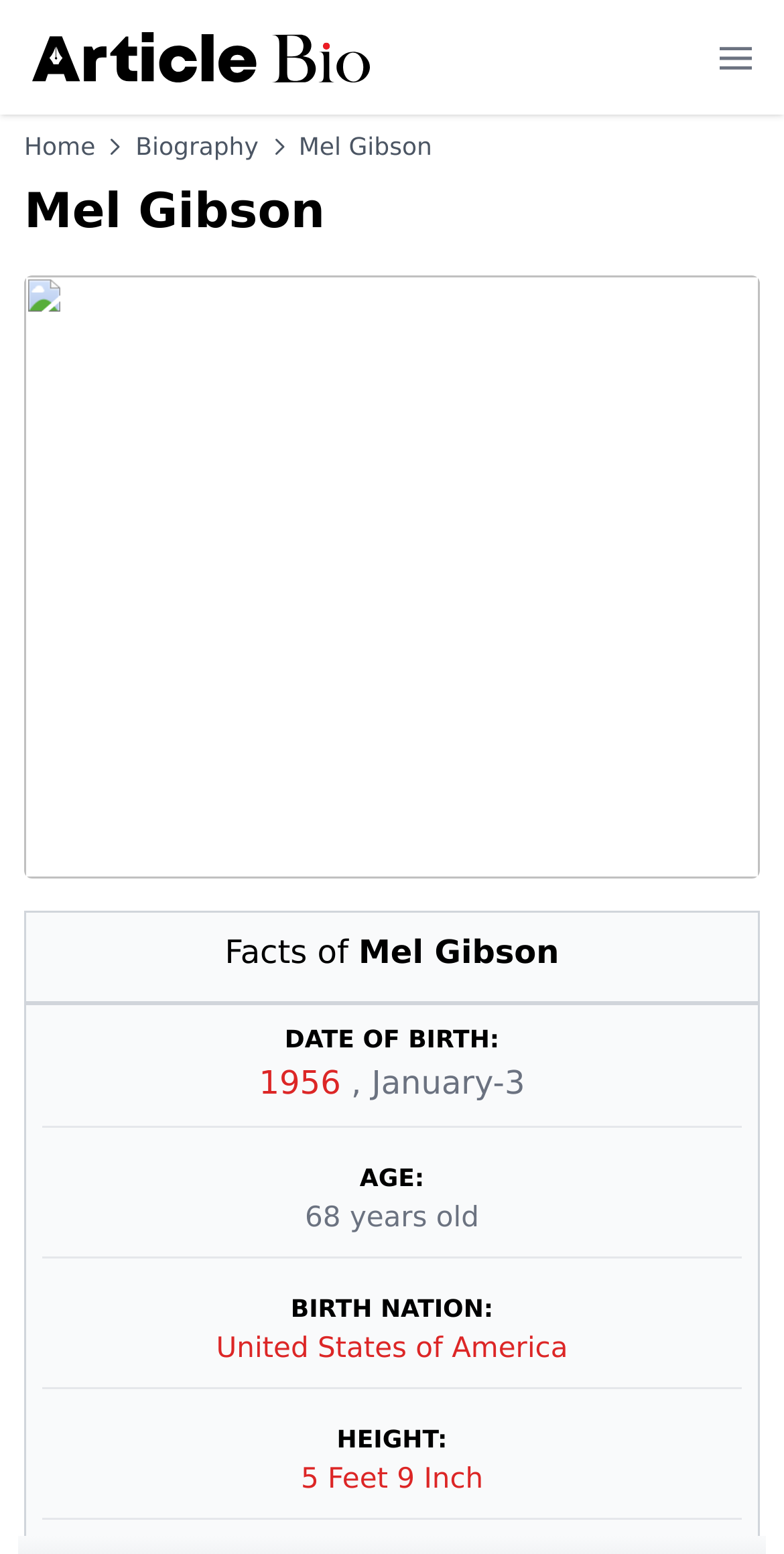Use a single word or phrase to answer the question:
How old is Mel Gibson?

68 years old